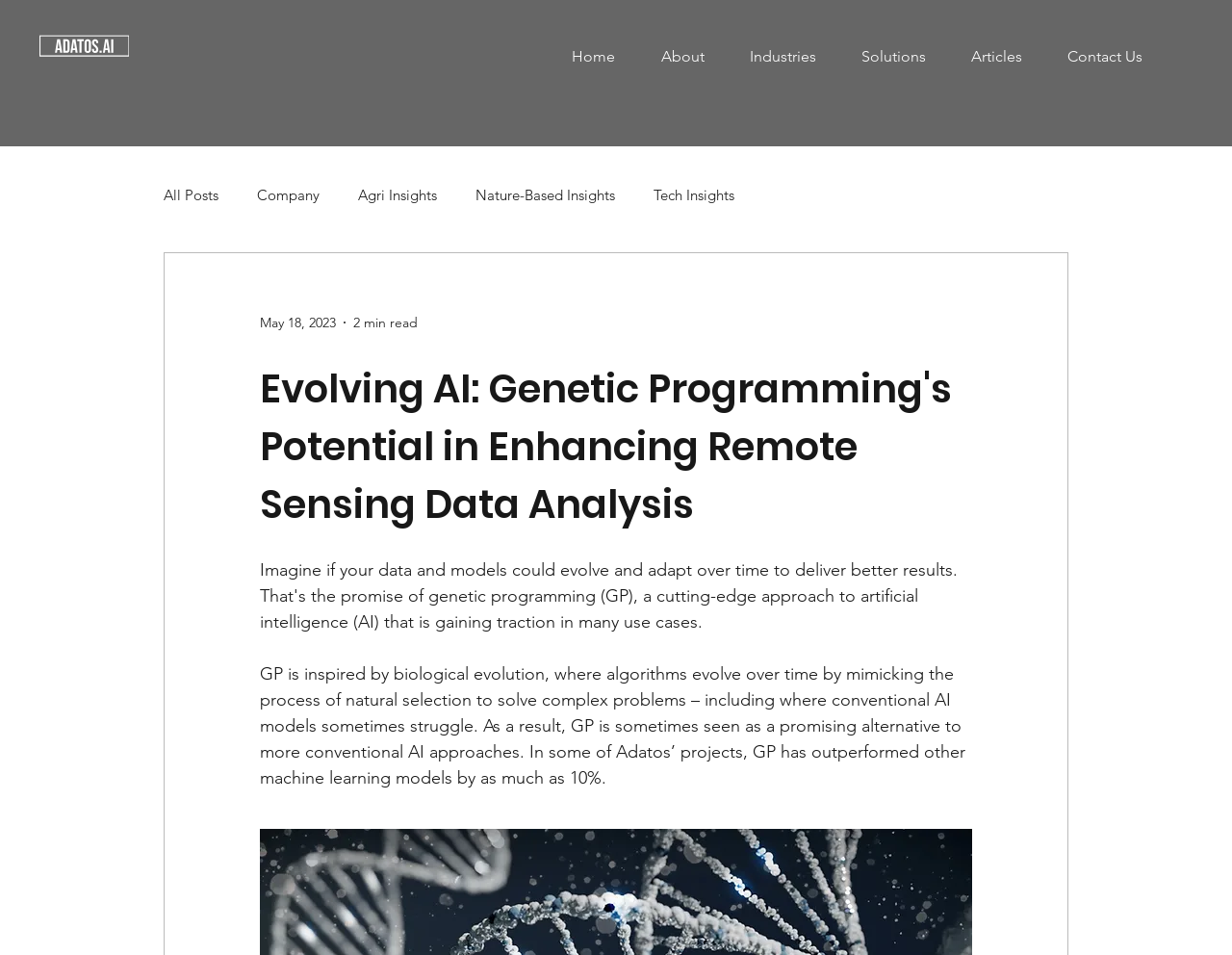How long does it take to read the blog post?
Using the image, answer in one word or phrase.

2 min